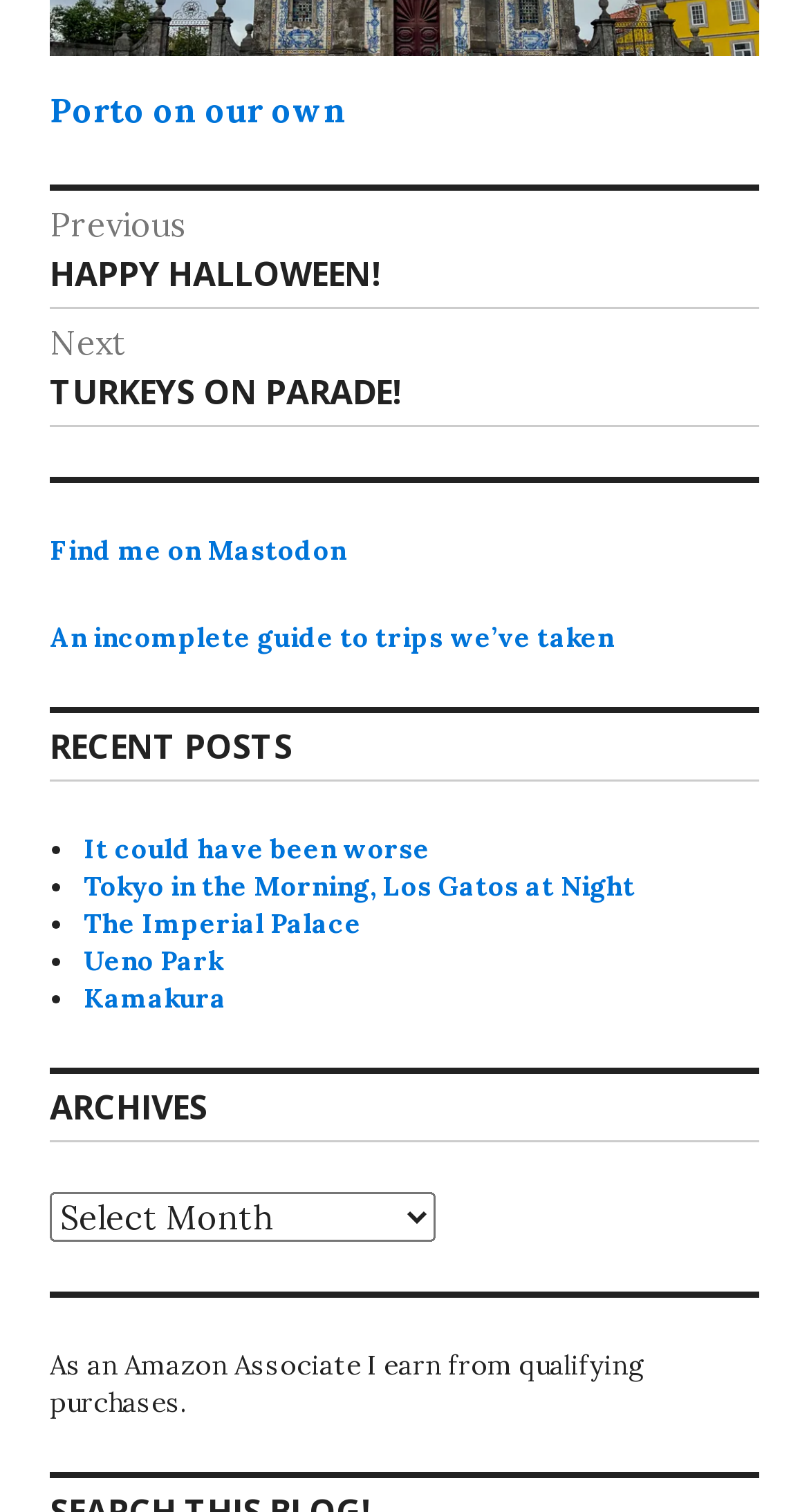Specify the bounding box coordinates for the region that must be clicked to perform the given instruction: "Reply to the post".

None